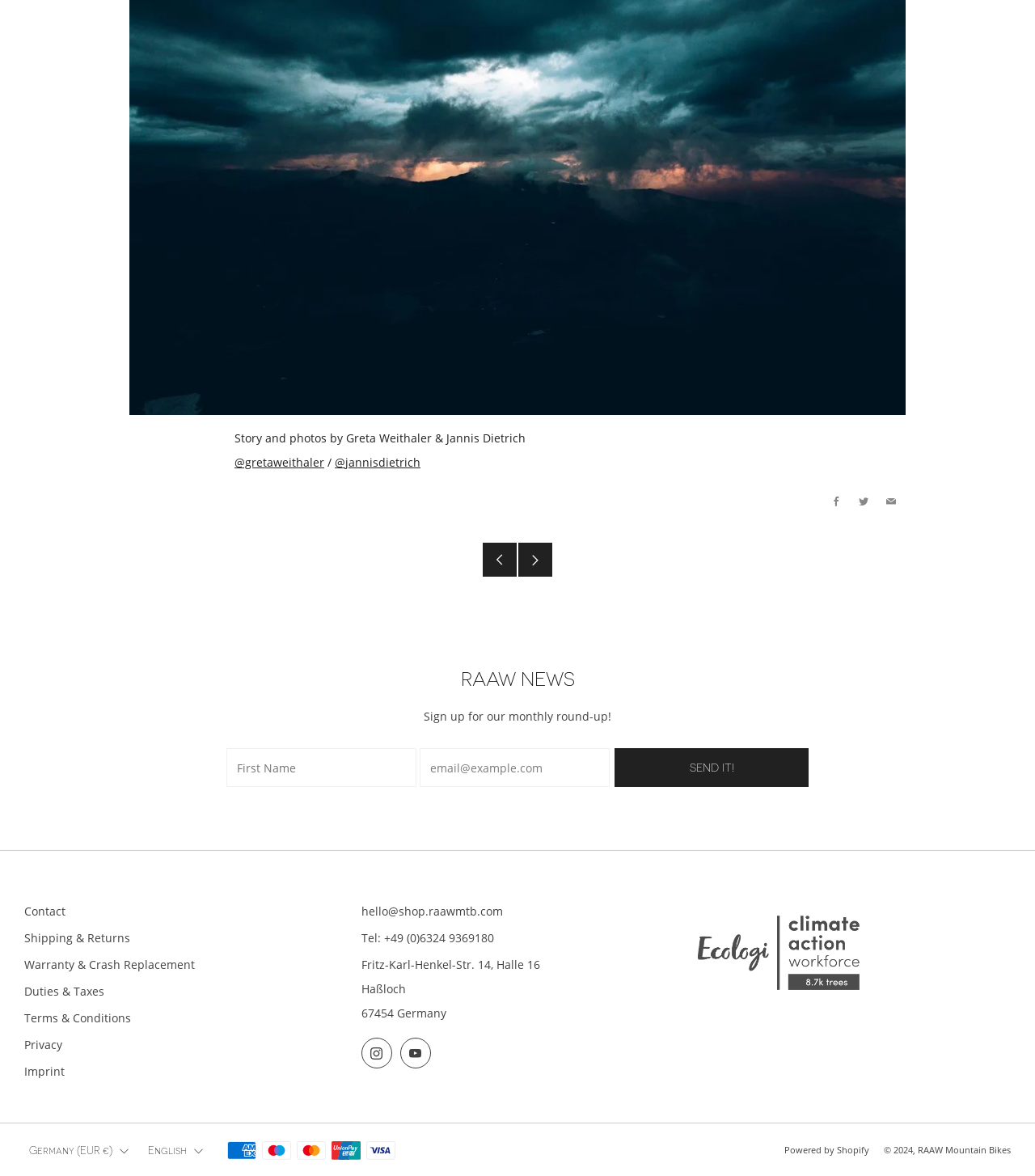What is the contact email address of the website?
Kindly answer the question with as much detail as you can.

I determined the answer by looking at the static text element with the email address 'hello@shop.raawmtb.com' which is likely to be the contact email address of the website.